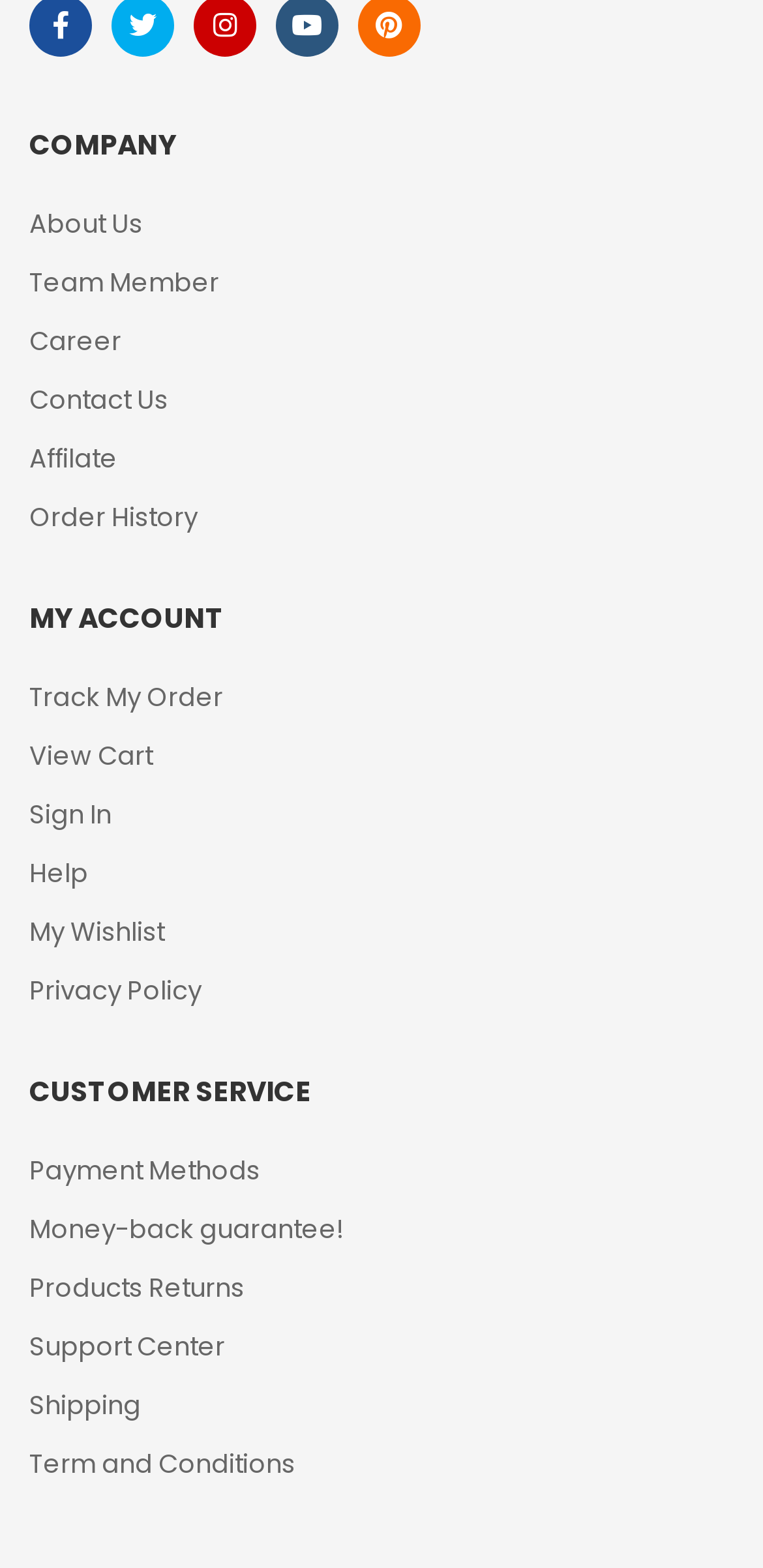Pinpoint the bounding box coordinates of the clickable area necessary to execute the following instruction: "Sign in to account". The coordinates should be given as four float numbers between 0 and 1, namely [left, top, right, bottom].

[0.038, 0.501, 0.808, 0.539]